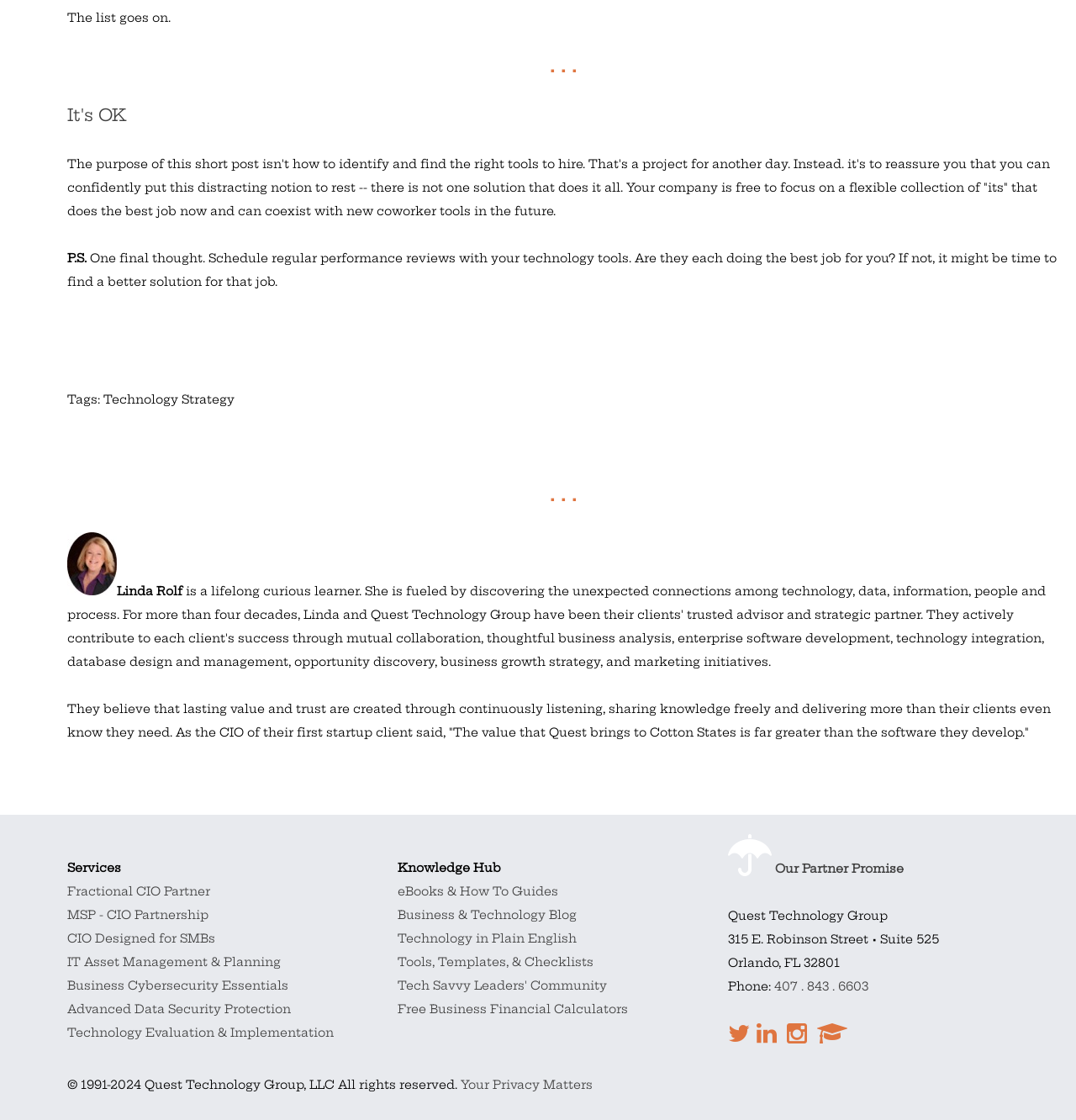Please identify the bounding box coordinates of the element on the webpage that should be clicked to follow this instruction: "Read the 'Technology Strategy' tags". The bounding box coordinates should be given as four float numbers between 0 and 1, formatted as [left, top, right, bottom].

[0.062, 0.35, 0.218, 0.363]